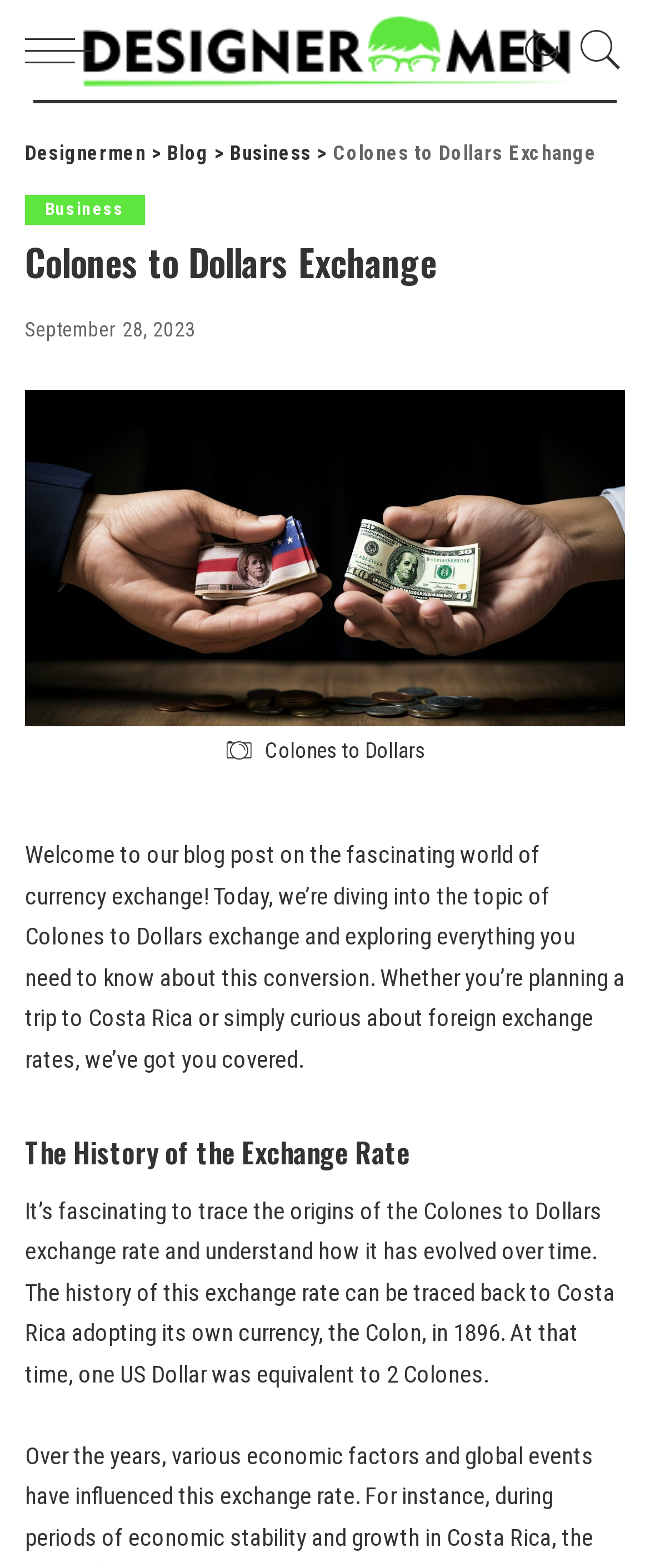Identify the bounding box coordinates of the part that should be clicked to carry out this instruction: "Contact via email".

None